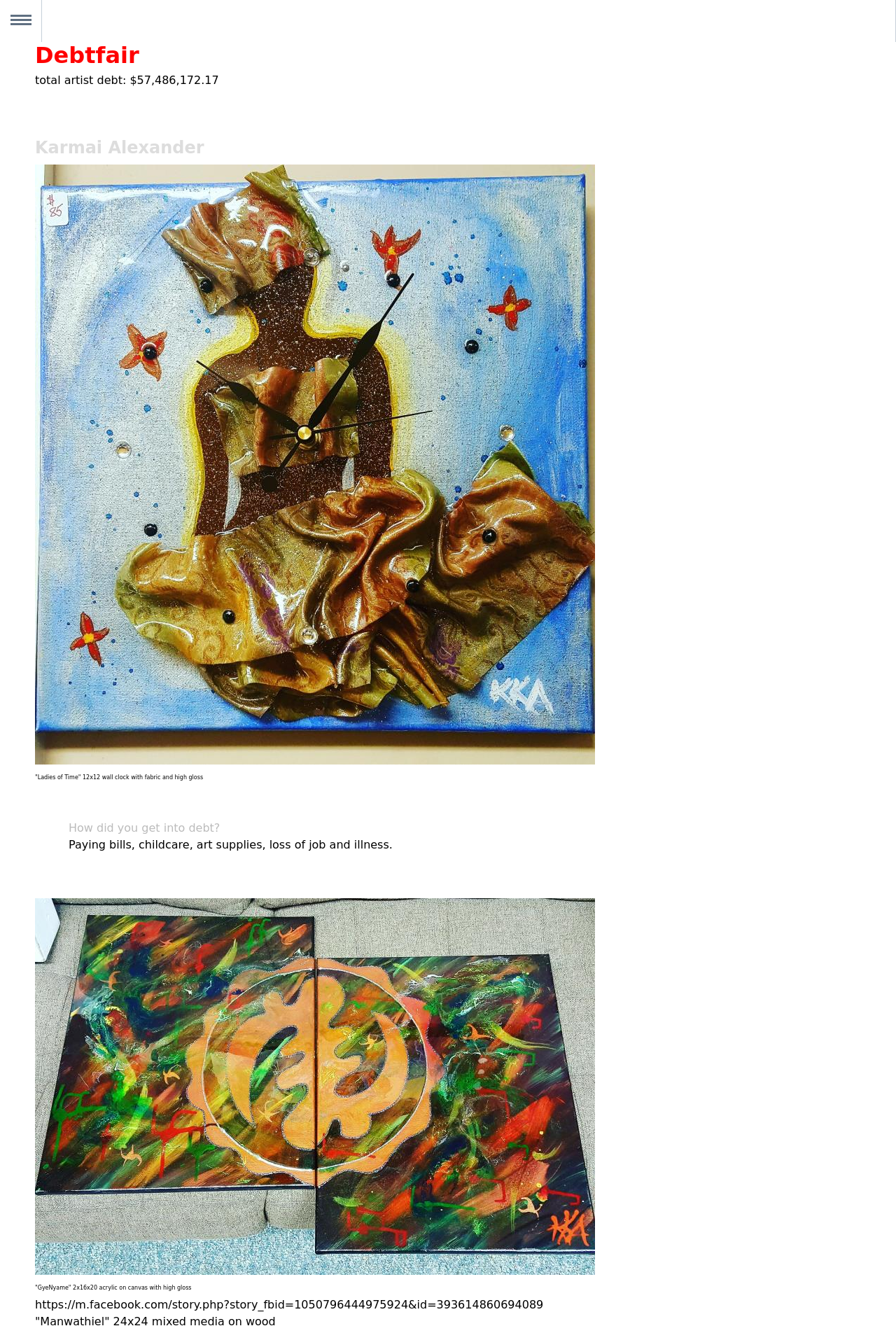What is the total debt amount?
Provide a detailed answer to the question using information from the image.

The total debt amount is mentioned in the static text element with the bounding box coordinates [0.141, 0.055, 0.244, 0.065], which is '$57,486,172.17'.